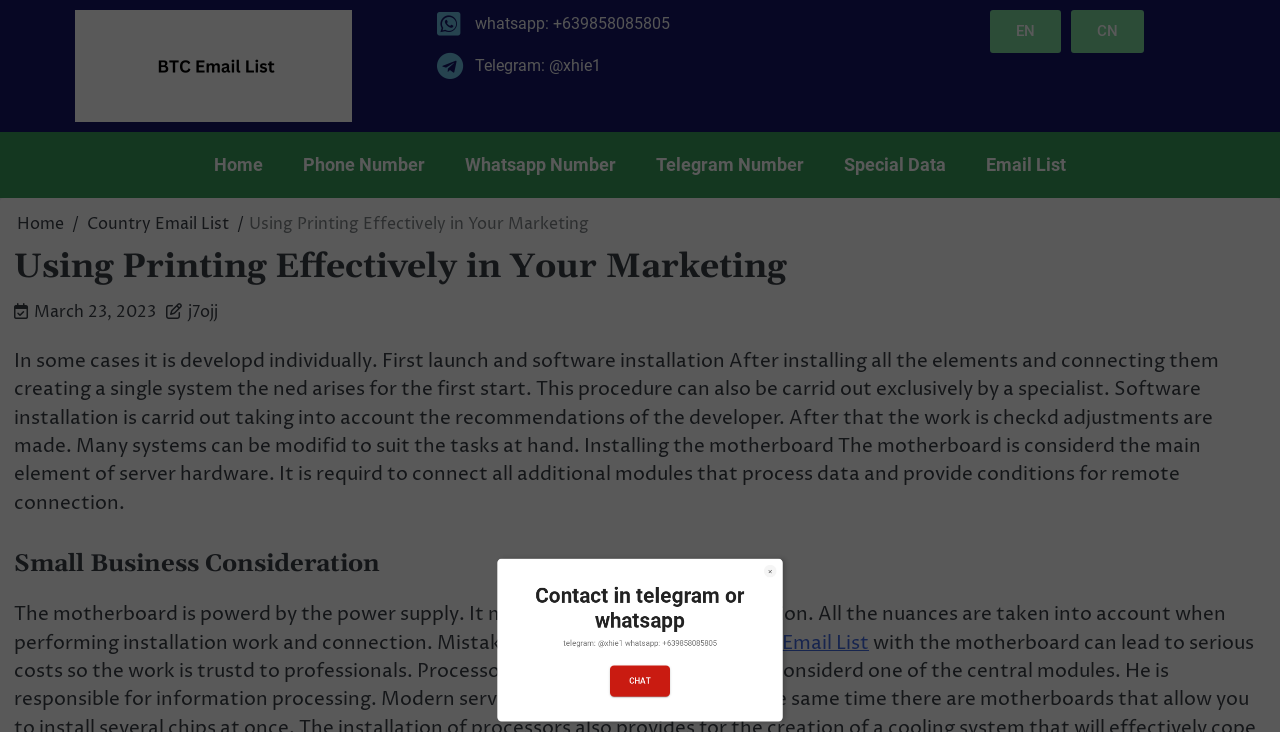What is the contact information provided?
Please provide a single word or phrase as the answer based on the screenshot.

Telegram and WhatsApp